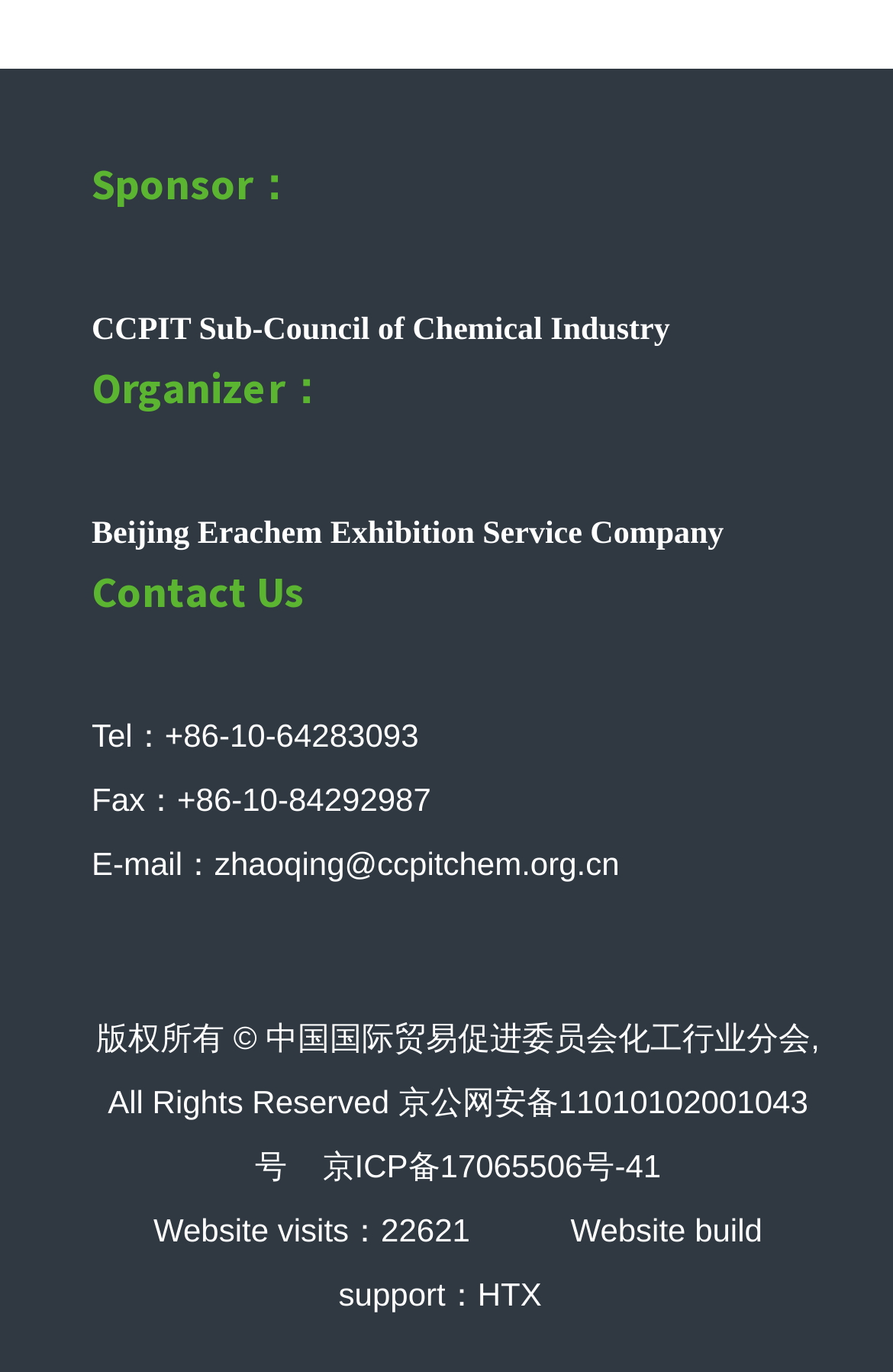Please answer the following question using a single word or phrase: 
Who is the sponsor of the event?

CCPIT Sub-Council of Chemical Industry